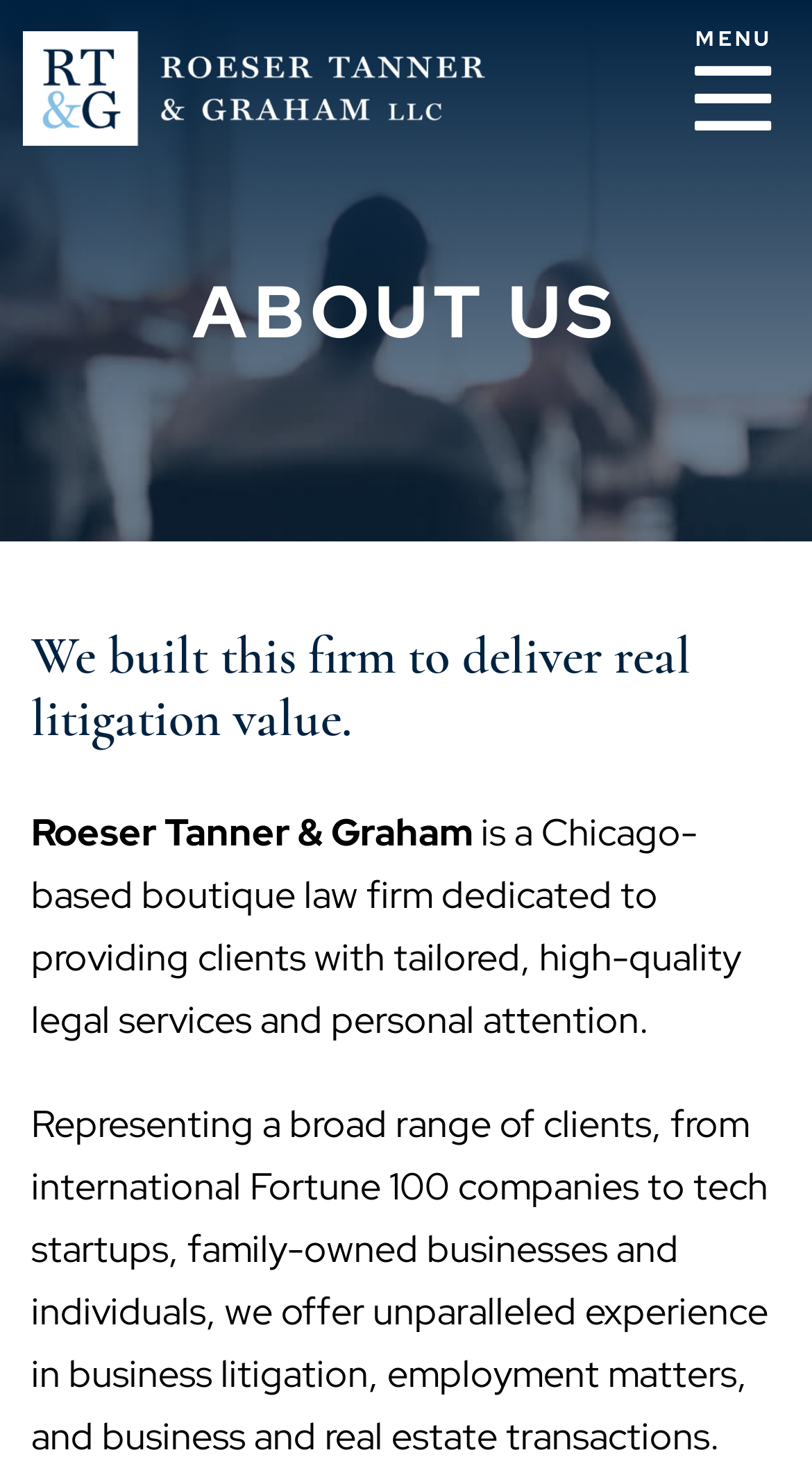What type of services does the law firm offer?
Please give a well-detailed answer to the question.

I found the type of services offered by the law firm by reading the static text elements that describe the firm's services as 'tailored, high-quality legal services' and 'business litigation, employment matters, and business and real estate transactions'.